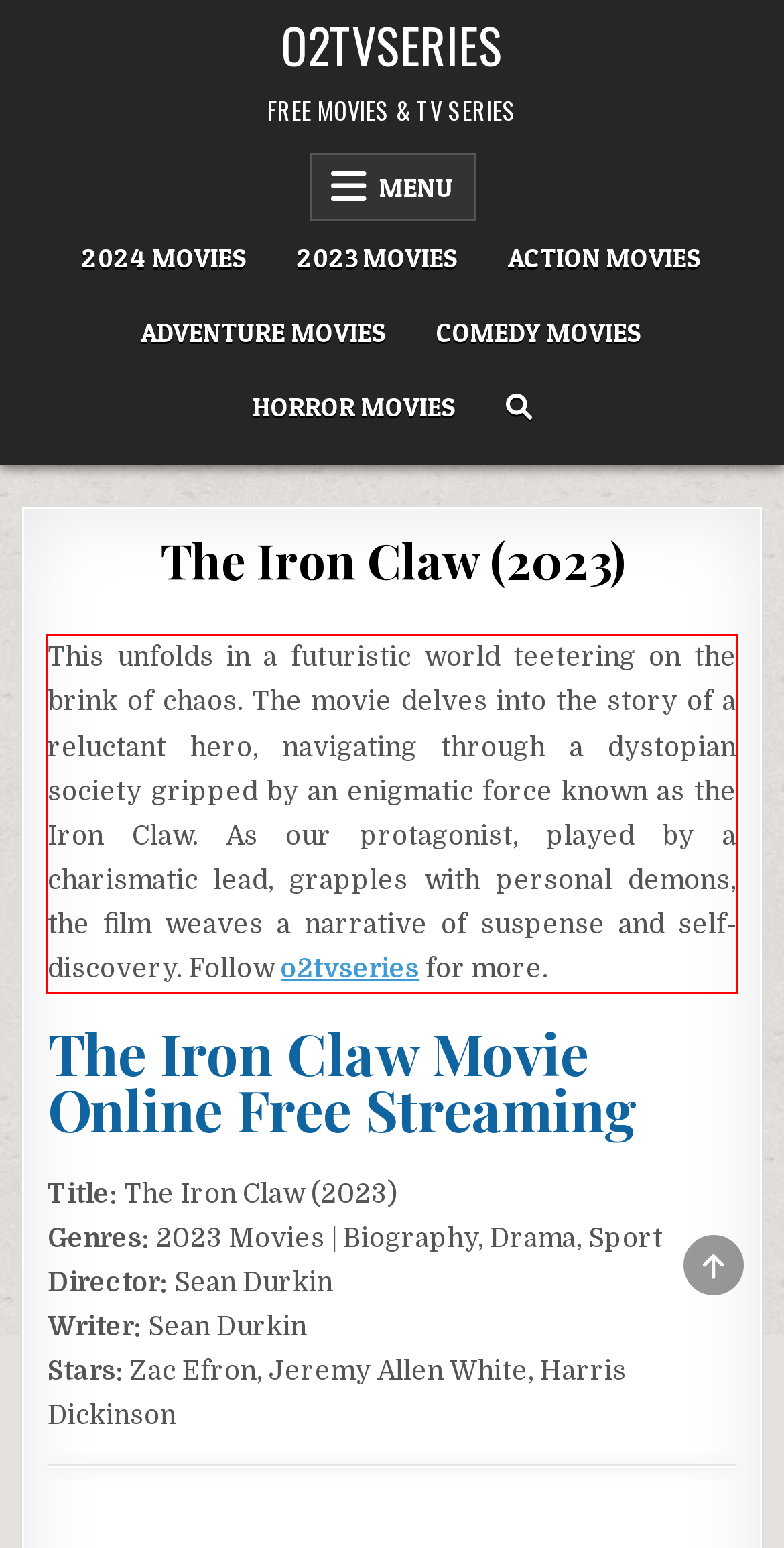From the screenshot of the webpage, locate the red bounding box and extract the text contained within that area.

This unfolds in a futuristic world teetering on the brink of chaos. The movie delves into the story of a reluctant hero, navigating through a dystopian society gripped by an enigmatic force known as the Iron Claw. As our protagonist, played by a charismatic lead, grapples with personal demons, the film weaves a narrative of suspense and self-discovery. Follow o2tvseries for more.